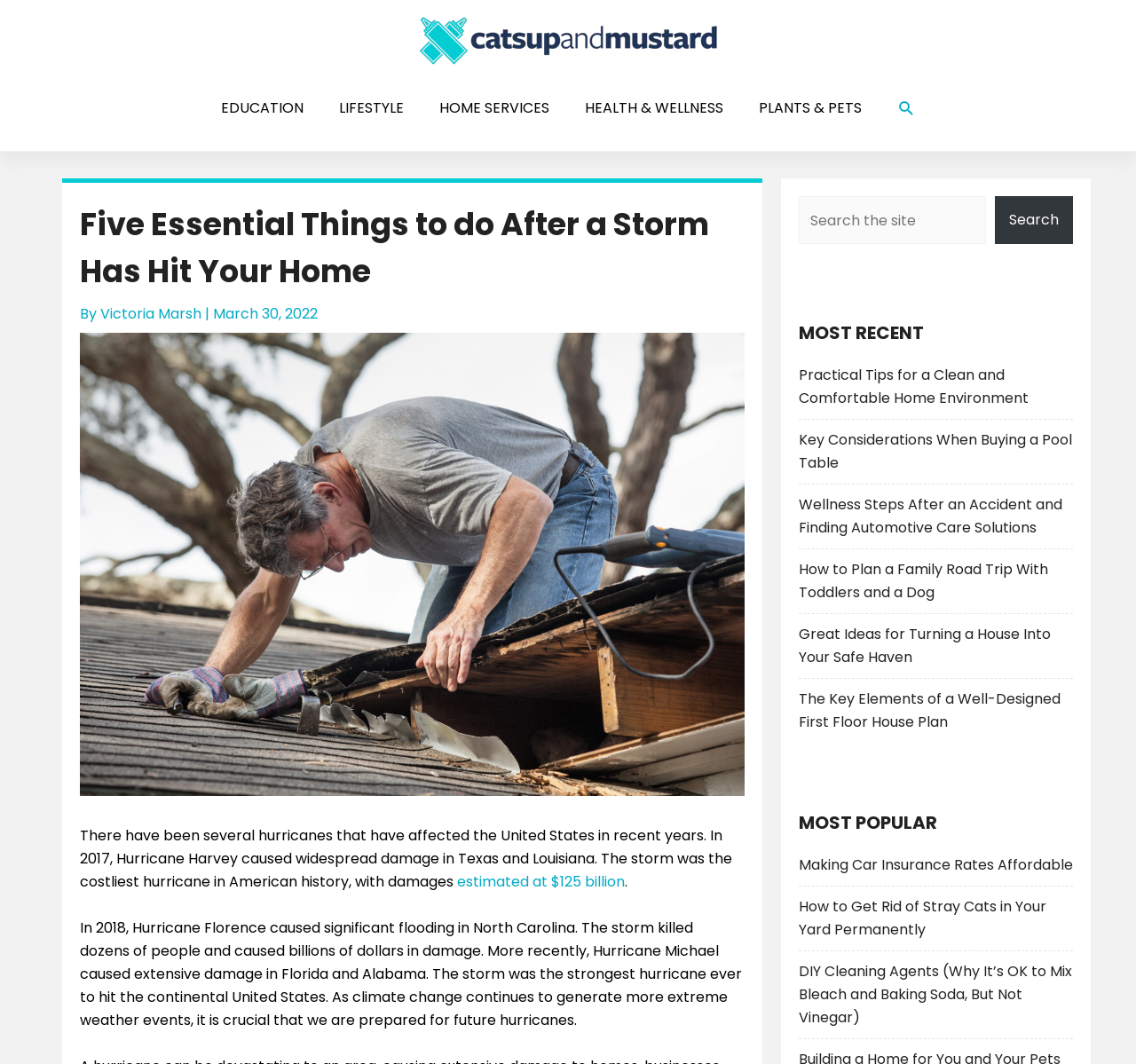Please determine the headline of the webpage and provide its content.

Five Essential Things to do After a Storm Has Hit Your Home